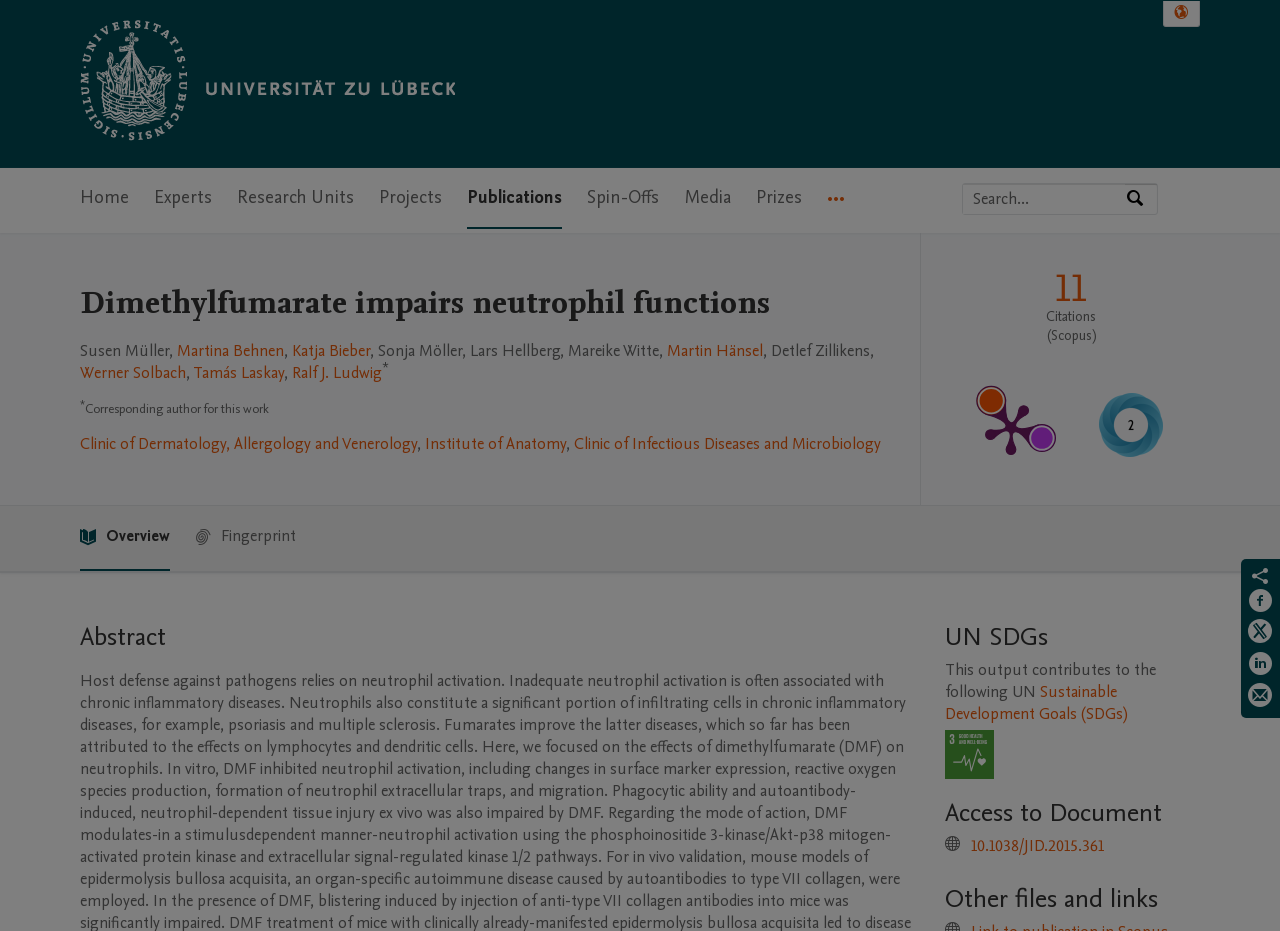Determine the bounding box coordinates for the element that should be clicked to follow this instruction: "Search by expertise, name or affiliation". The coordinates should be given as four float numbers between 0 and 1, in the format [left, top, right, bottom].

[0.752, 0.198, 0.879, 0.23]